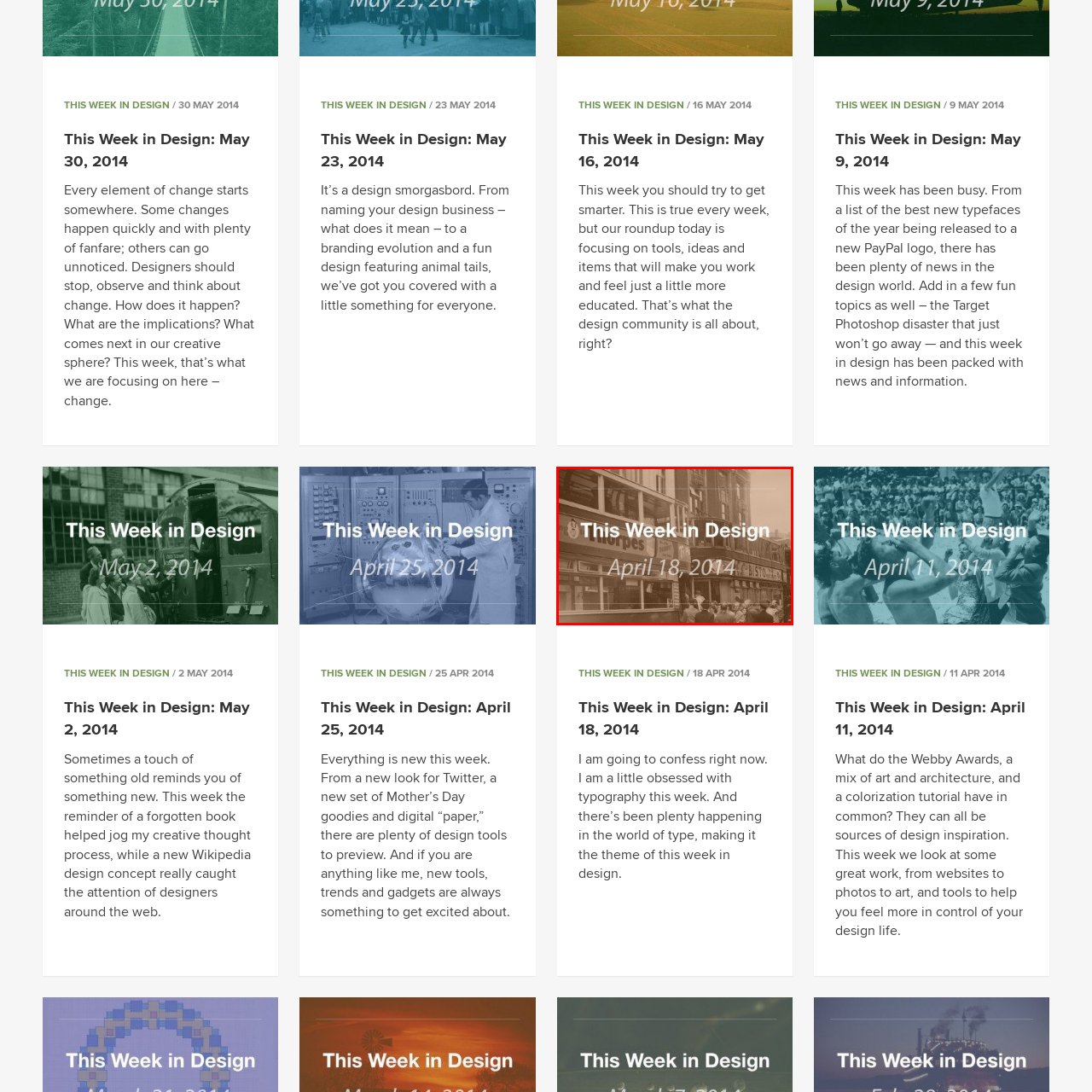What is the date indicated on the overlay text?
Inspect the highlighted part of the image and provide a single word or phrase as your answer.

April 18, 2014